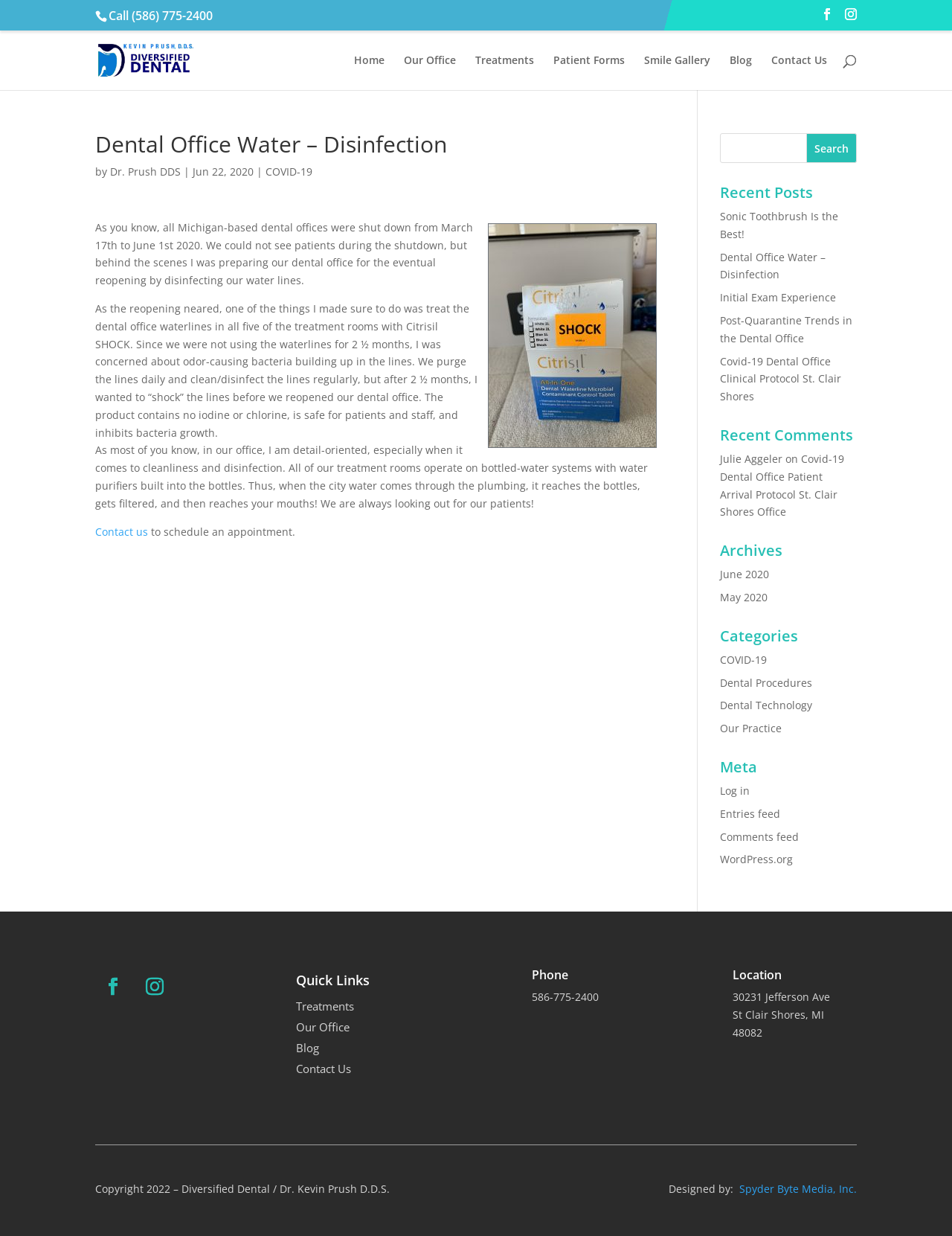Find the bounding box coordinates for the HTML element specified by: "Contact Us".

[0.81, 0.045, 0.869, 0.073]